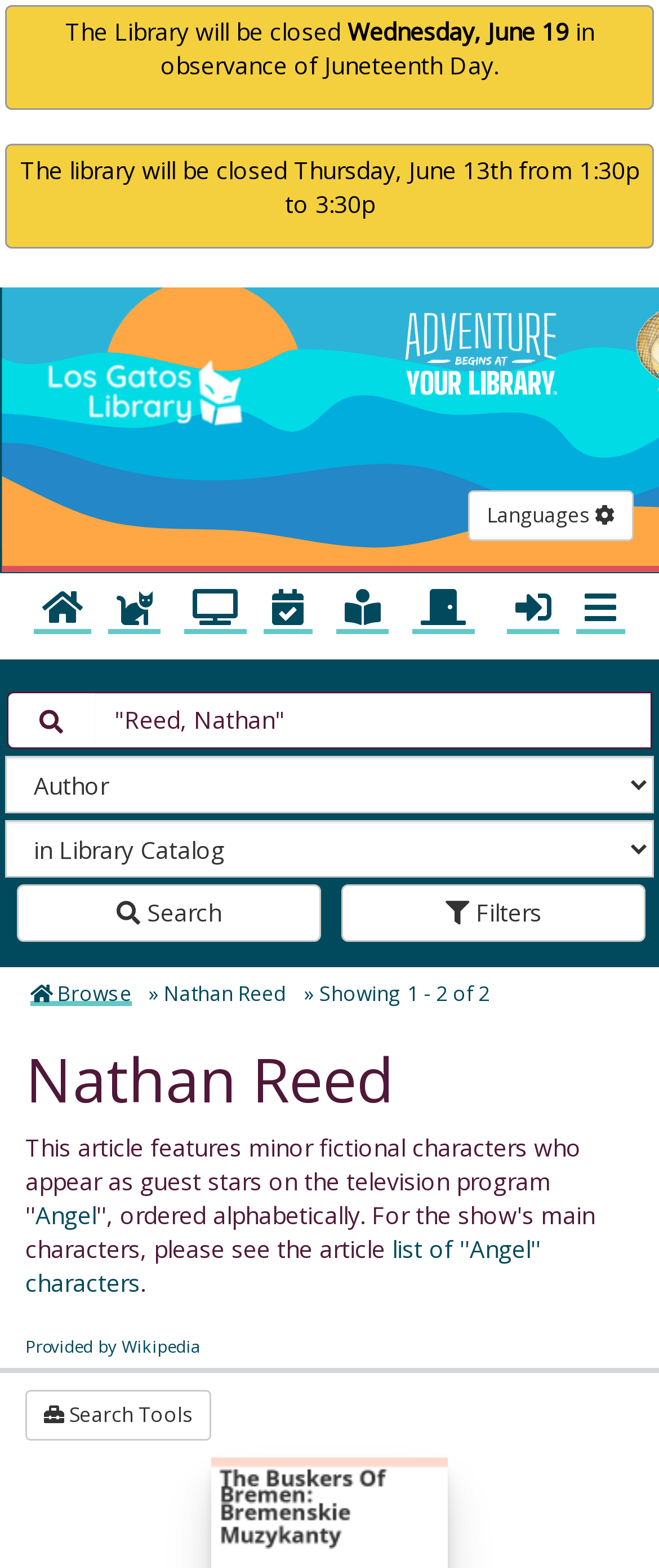Please predict the bounding box coordinates of the element's region where a click is necessary to complete the following instruction: "view January 2012". The coordinates should be represented by four float numbers between 0 and 1, i.e., [left, top, right, bottom].

None